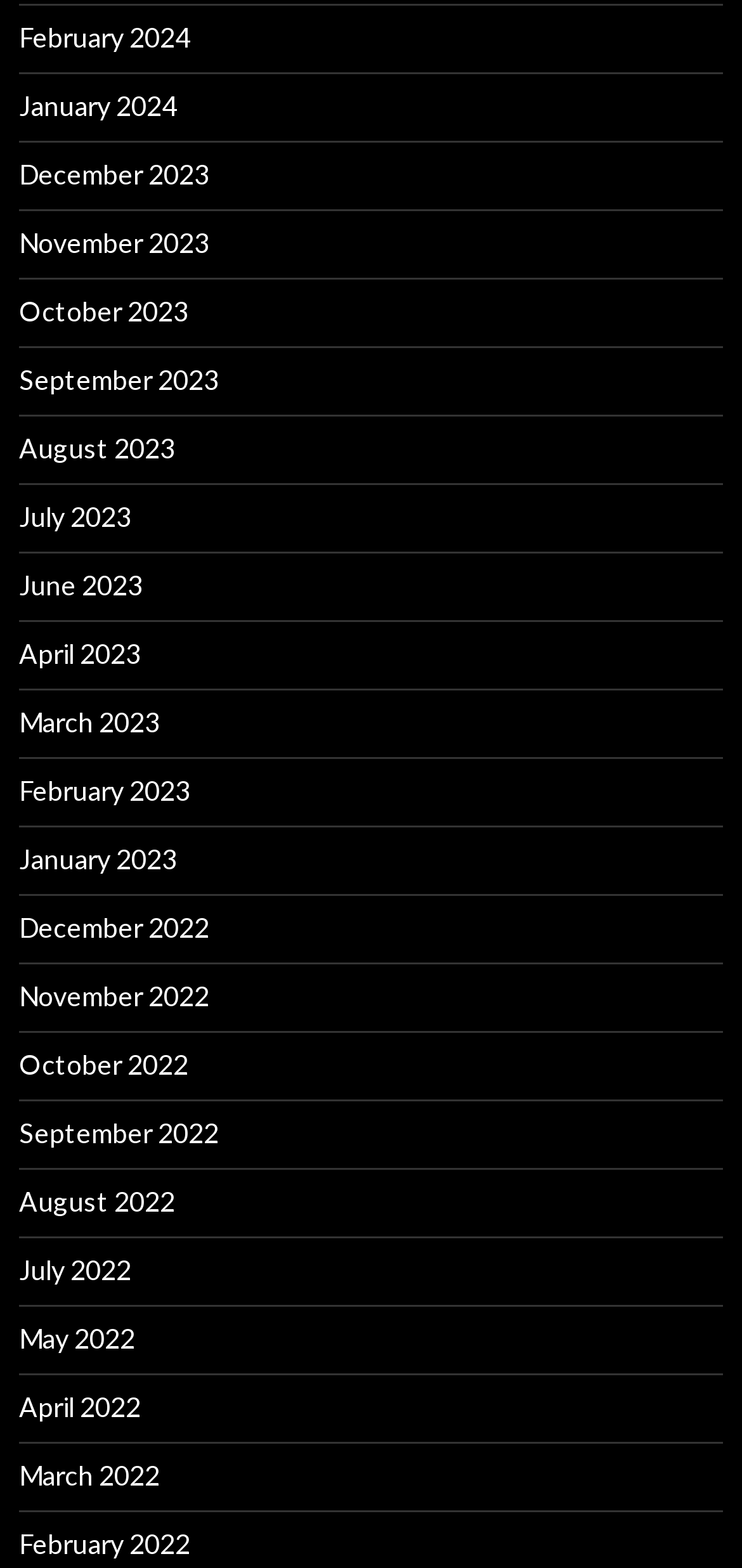Answer the following inquiry with a single word or phrase:
What is the most recent month listed?

February 2024